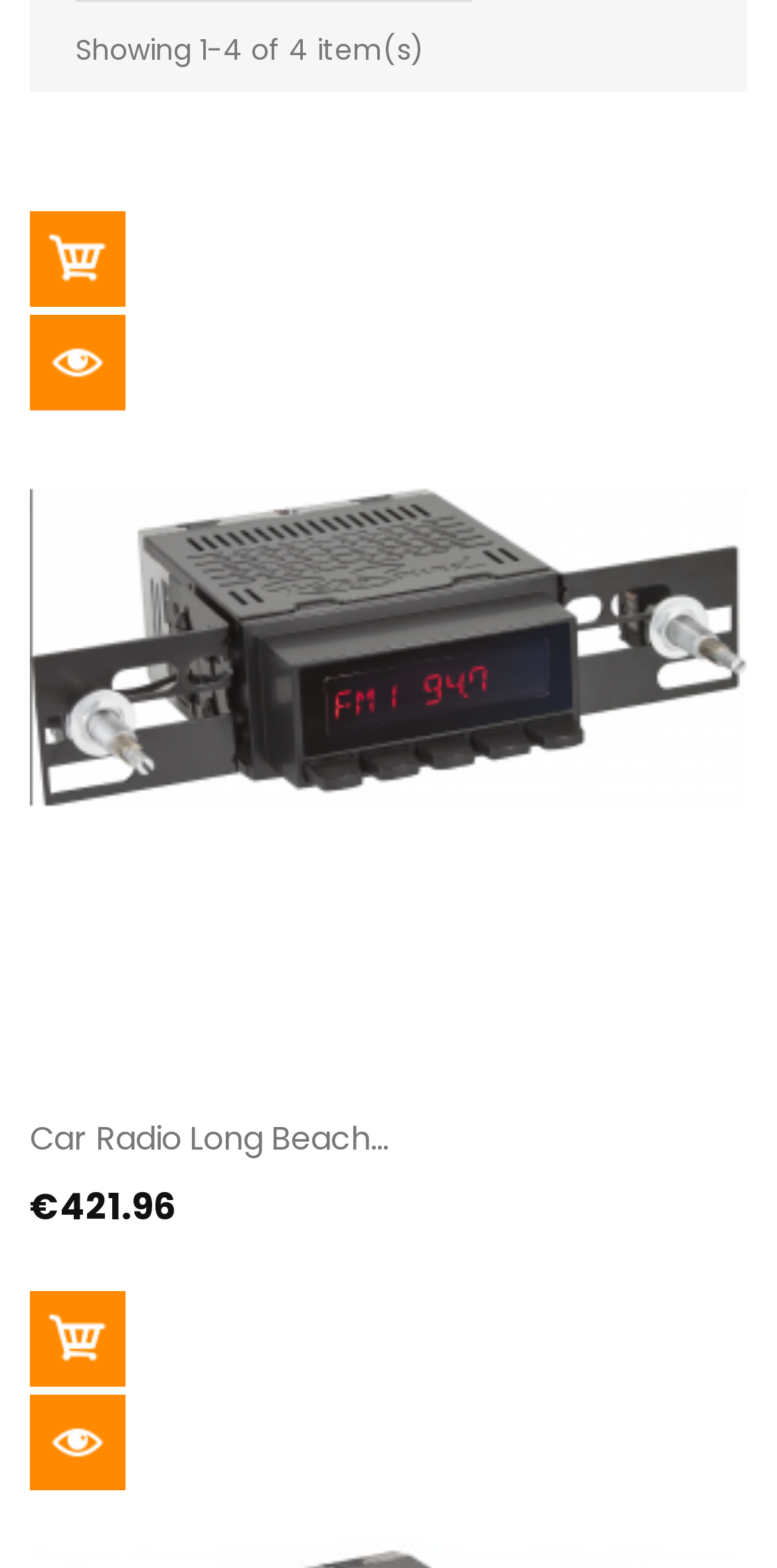Provide the bounding box for the UI element matching this description: " Quick view".

[0.038, 0.89, 0.162, 0.951]